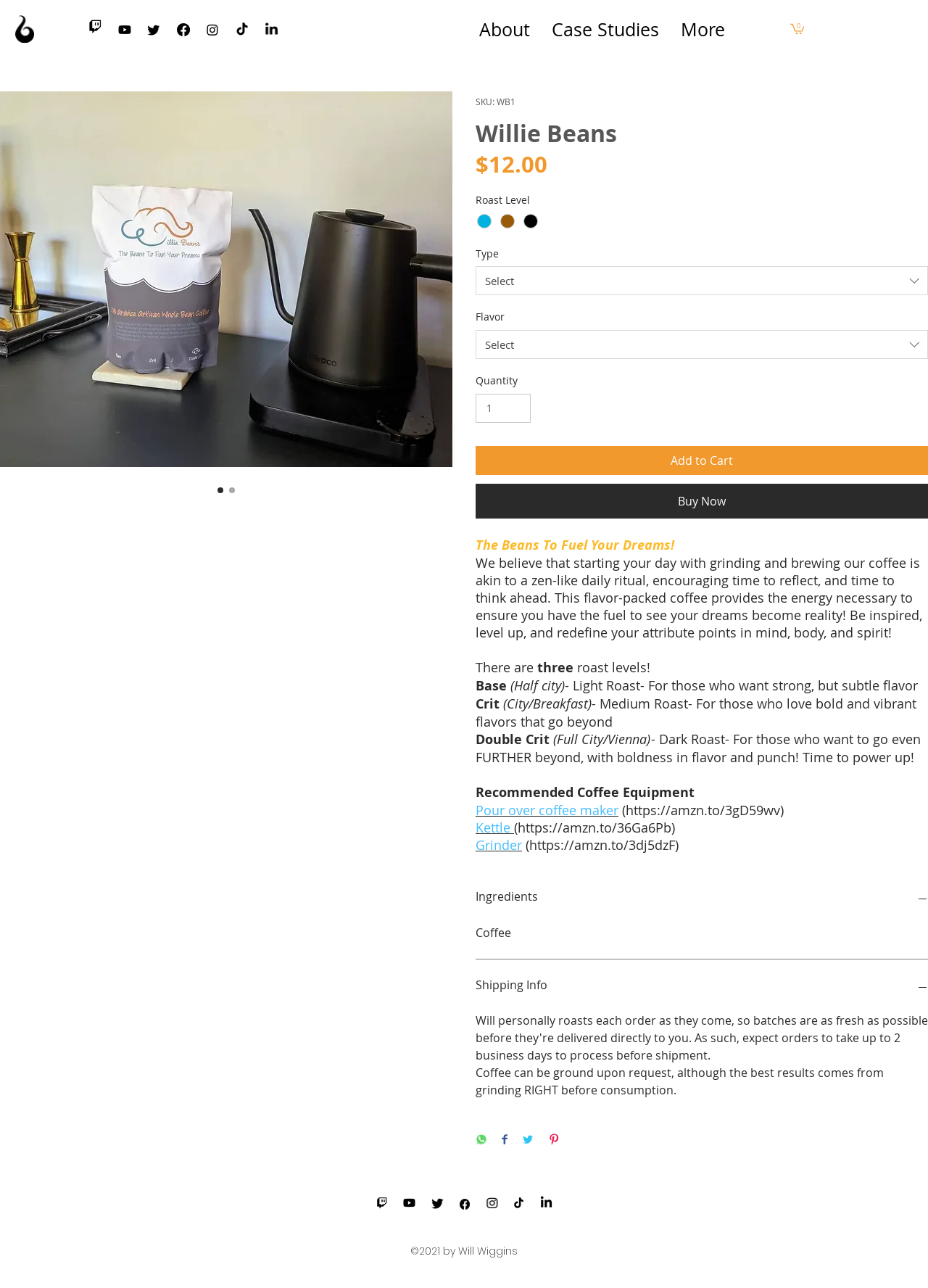Explain the features and main sections of the webpage comprehensively.

This webpage is about Willie Beans, a coffee brand. At the top right corner, there is a cart button with 0 items. Below it, there is a navigation menu with links to "About", "Case Studies", and "More". On the top left, there are social media links, including LinkedIn, Twitch, YouTube, TikTok, Twitter, Facebook, and Instagram.

The main content of the page is an article about Willie Beans coffee. There is a large image of the coffee beans at the top, followed by a radio button selection for the type of coffee. Below it, there is a heading "Willie Beans" and a description of the coffee, including its price and a call-to-action button "Learn More".

Further down, there are sections for selecting the roast level, type, and flavor of the coffee. There are also buttons to "Add to Cart" and "Buy Now". The page then describes the benefits of the coffee, including its energy-boosting properties and its ability to help users achieve their dreams.

The page also lists three roast levels: Base, Crit, and Double Crit, each with its own description and characteristics. Additionally, there are recommendations for coffee equipment, including pour-over coffee makers, kettles, and grinders, with links to purchase them on Amazon.

Finally, there are buttons to expand and view more information about the ingredients and shipping information of the coffee.